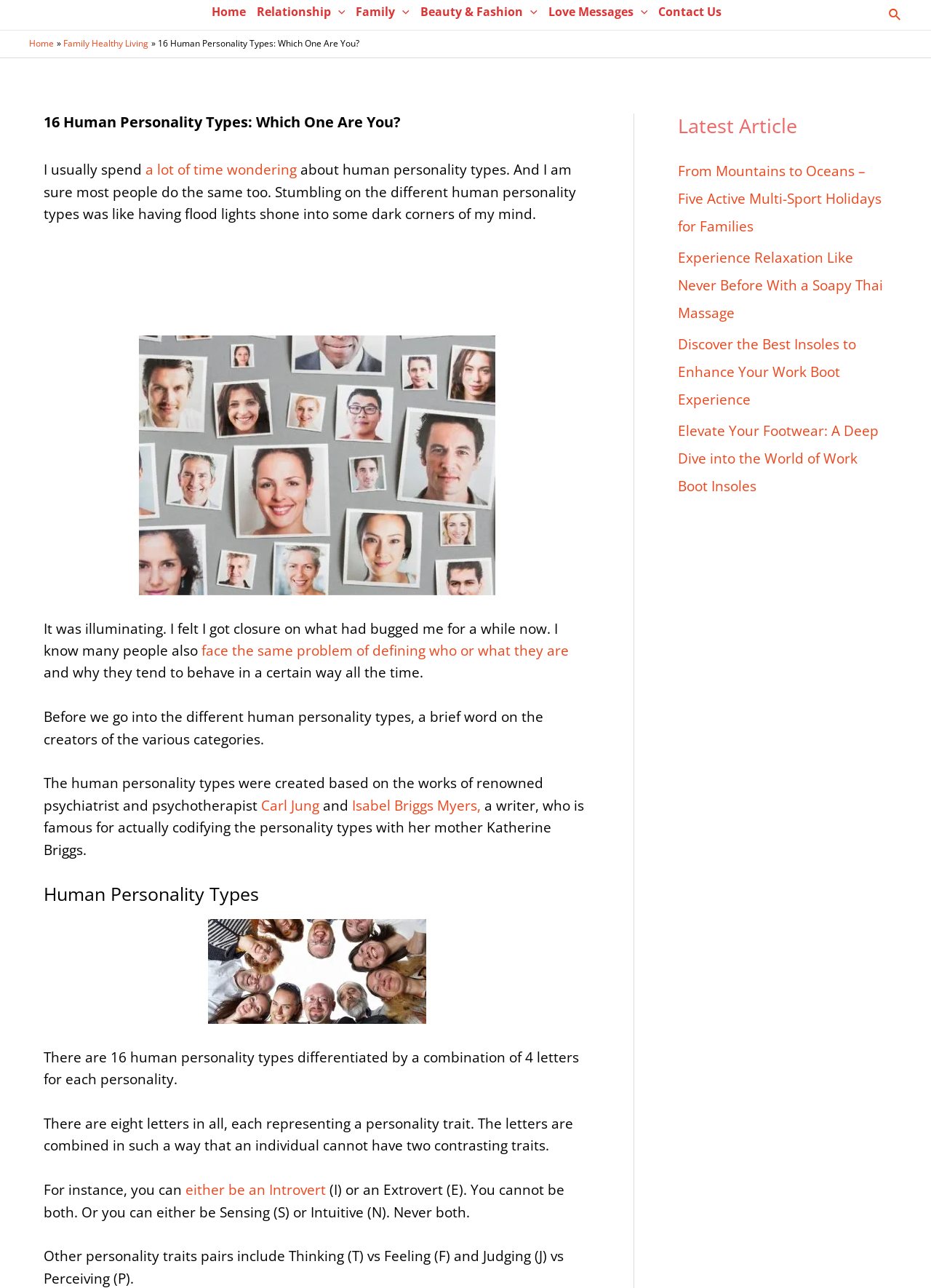Please identify the bounding box coordinates for the region that you need to click to follow this instruction: "Explore the 'Relationship Menu Toggle'".

[0.269, 0.001, 0.375, 0.023]